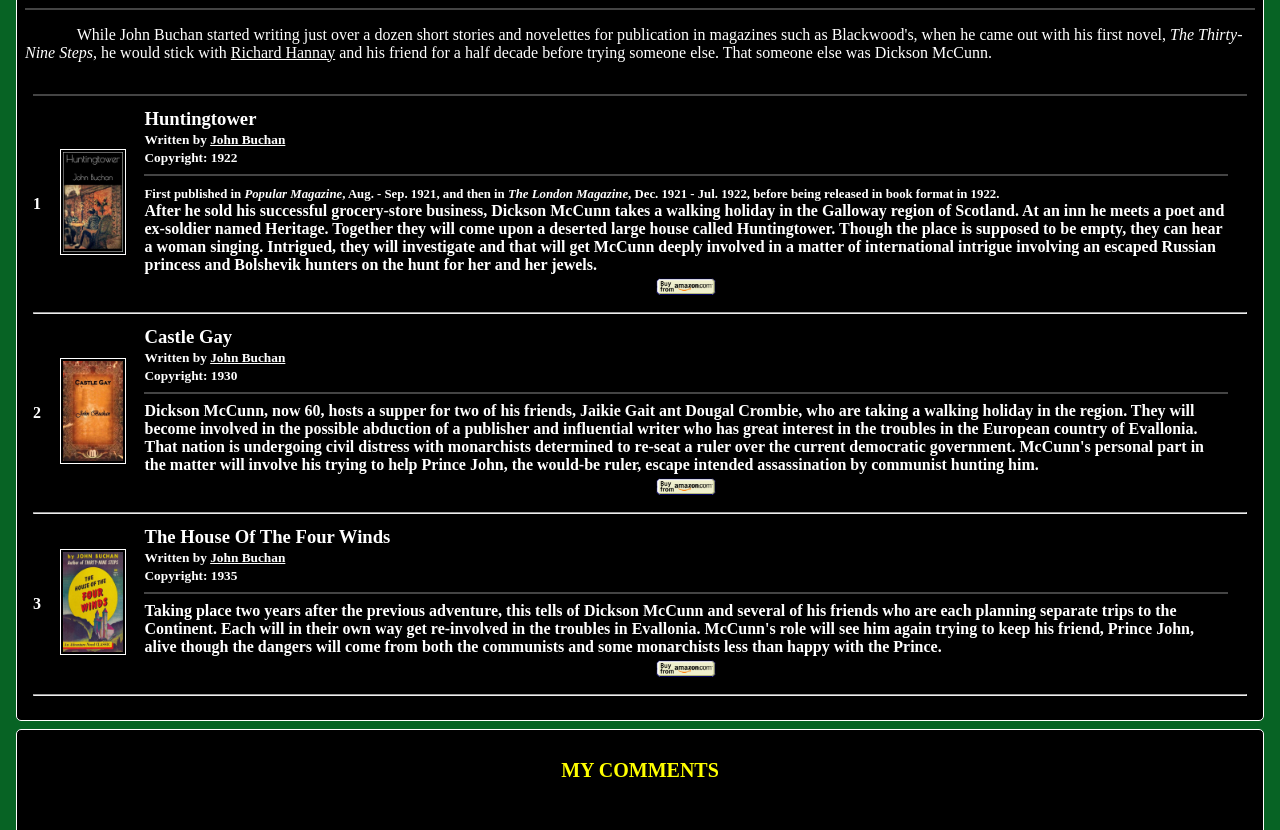Identify the bounding box coordinates of the part that should be clicked to carry out this instruction: "Click on the link 'John Buchan'".

[0.164, 0.158, 0.223, 0.177]